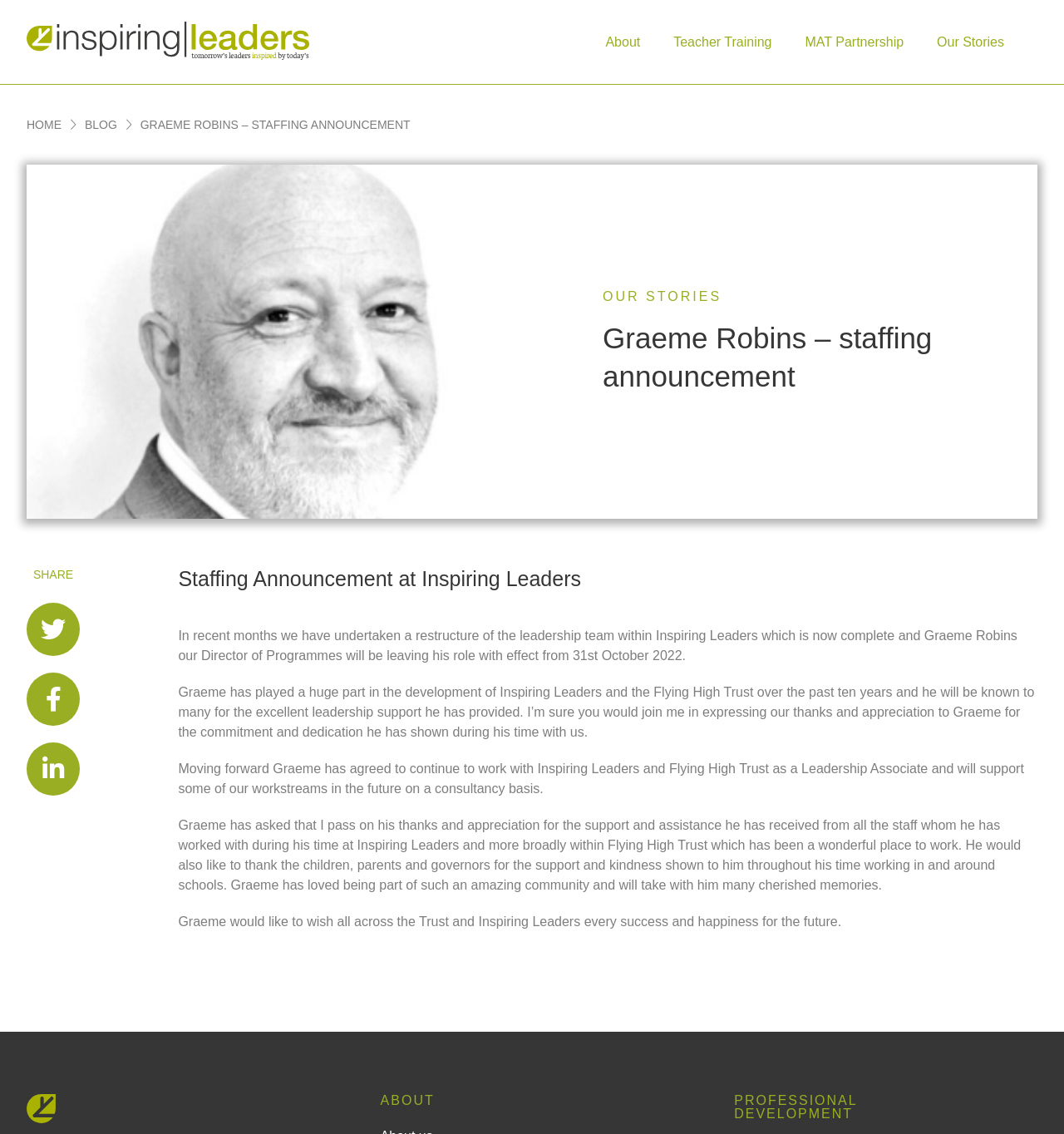Determine the bounding box for the described UI element: "Teacher Training".

[0.633, 0.031, 0.725, 0.043]